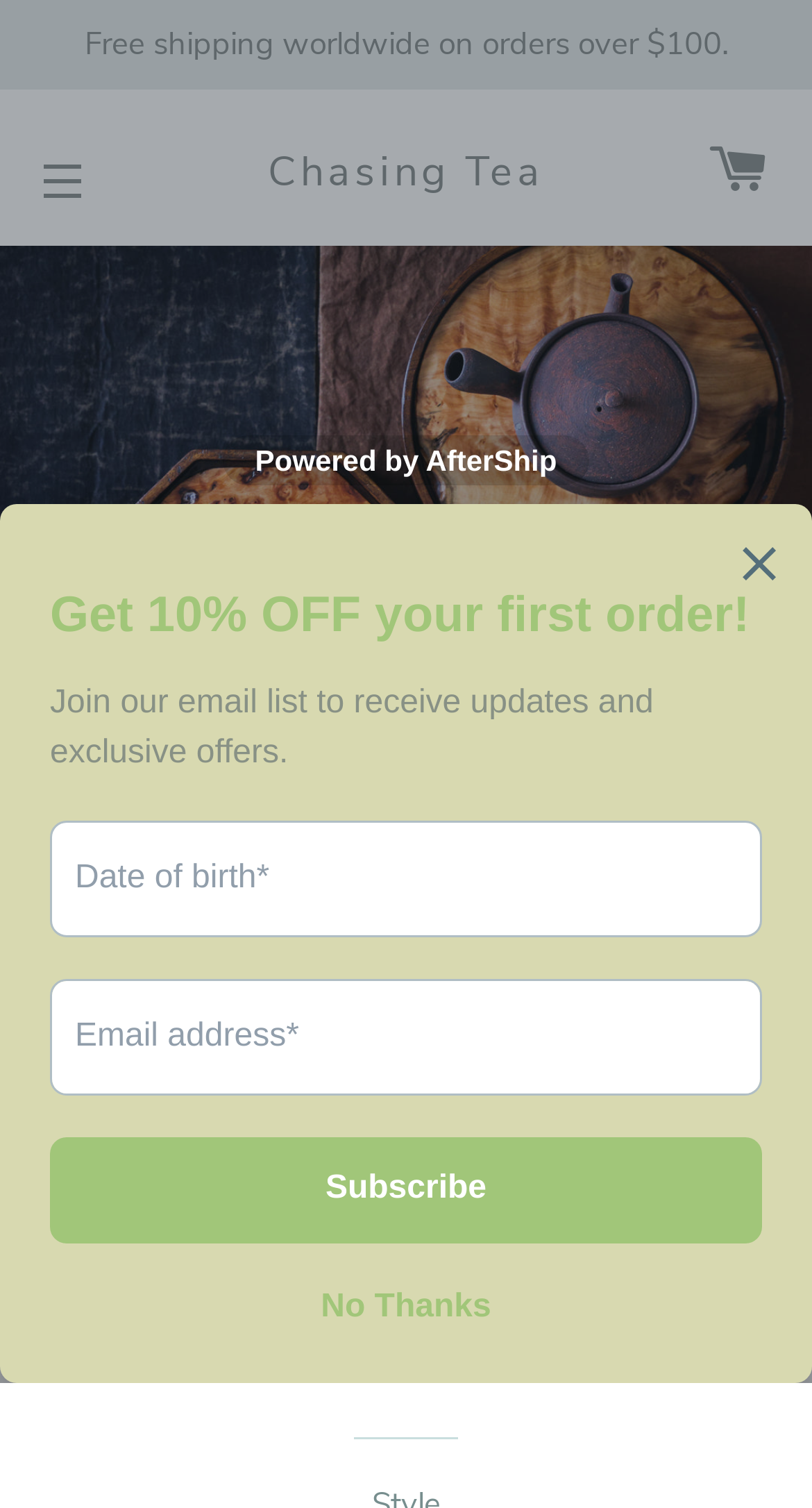Please provide a brief answer to the question using only one word or phrase: 
Is the chat window expanded?

True